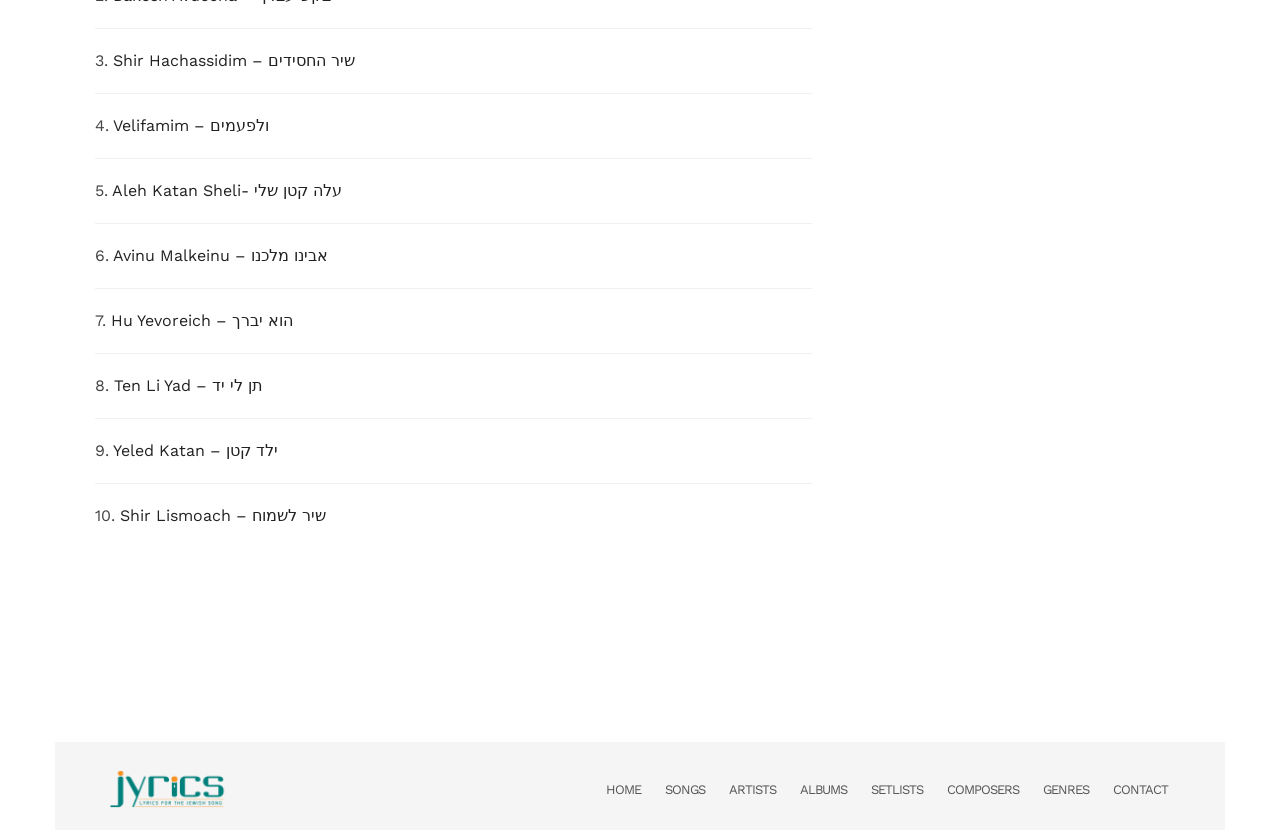What is the last song title on the webpage?
Look at the image and answer the question with a single word or phrase.

Shir Lismoach – שיר לשמוח